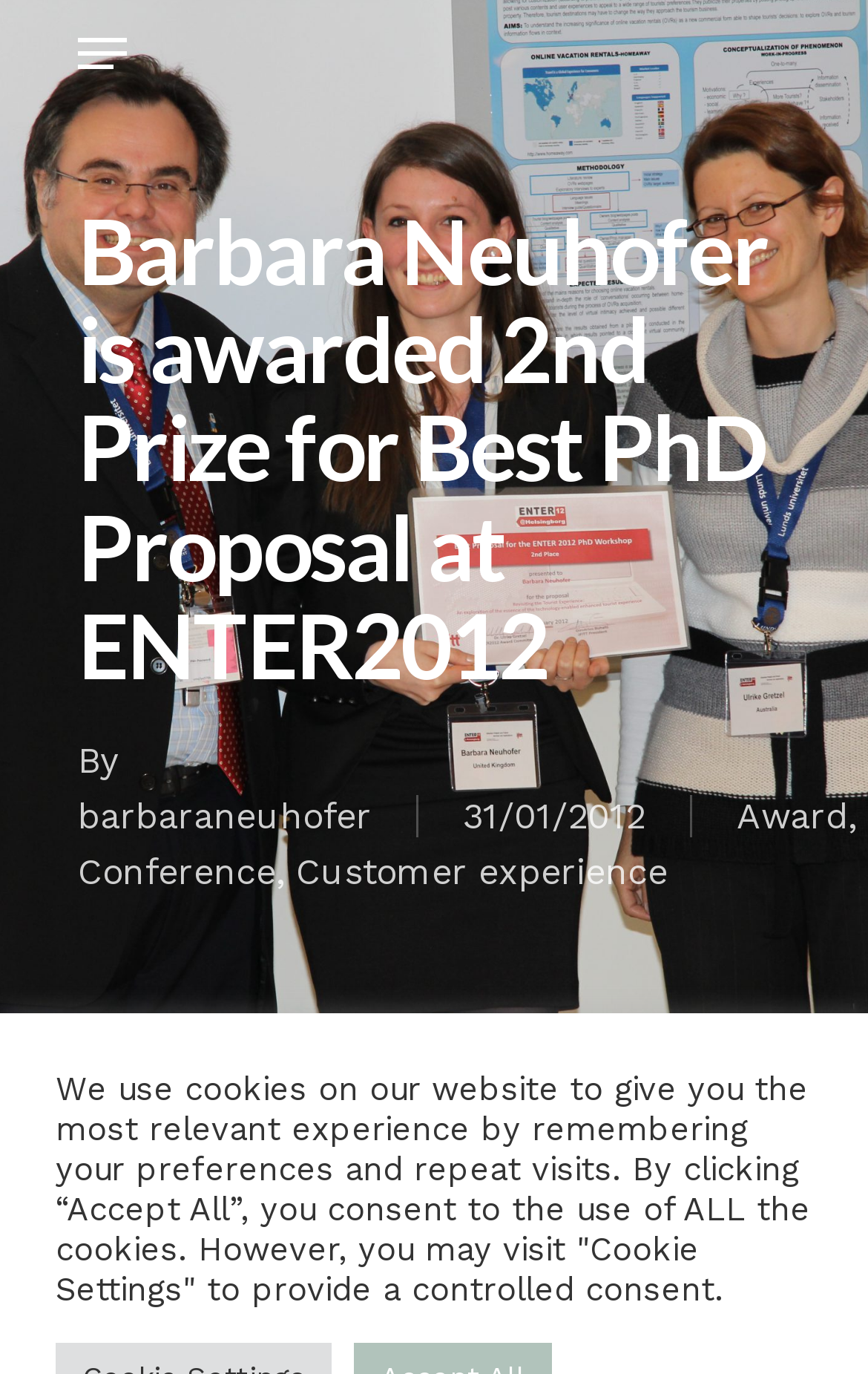Determine the bounding box coordinates for the UI element with the following description: "Award". The coordinates should be four float numbers between 0 and 1, represented as [left, top, right, bottom].

[0.849, 0.579, 0.977, 0.609]